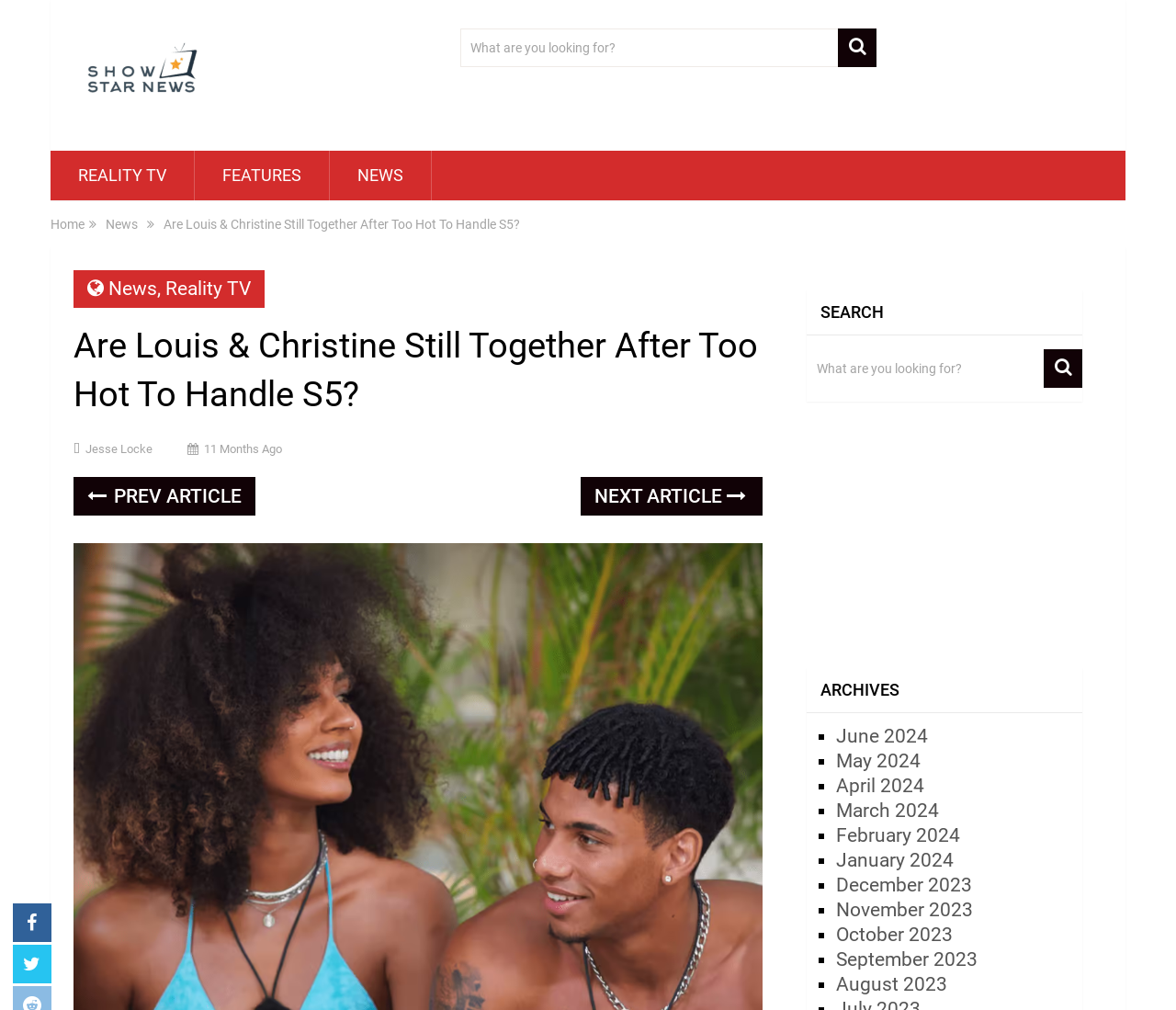Generate a thorough description of the webpage.

This webpage appears to be a news article or blog post about the reality TV show "Too Hot To Handle" and its contestants, Louis and Christine. The page has a prominent heading "Show Star News" at the top left, accompanied by an image and a link to the news source. 

Below the heading, there is a search bar with a placeholder text "What are you looking for?" and a search button. To the left of the search bar, there are three links: "REALITY TV", "FEATURES", and "NEWS", which seem to be categories or sections of the website.

The main content of the page is a news article with the title "Are Louis & Christine Still Together After Too Hot To Handle S5?" which is also the title of the webpage. The article has a brief summary or introduction, followed by a series of links and text, including the names of the contestants, the show's name, and a timestamp "11 Months Ago".

Above the article, there are navigation links to the previous and next articles, represented by arrow icons. At the bottom of the page, there are social media links and a section labeled "ARCHIVES" with a list of months from June 2024 to August 2023, each with a link to a corresponding archive page.

On the right side of the page, there is a secondary search bar with the same placeholder text and a search button. Below it, there are headings "SEARCH" and "ARCHIVES", which seem to be duplicates of the same sections on the left side of the page.